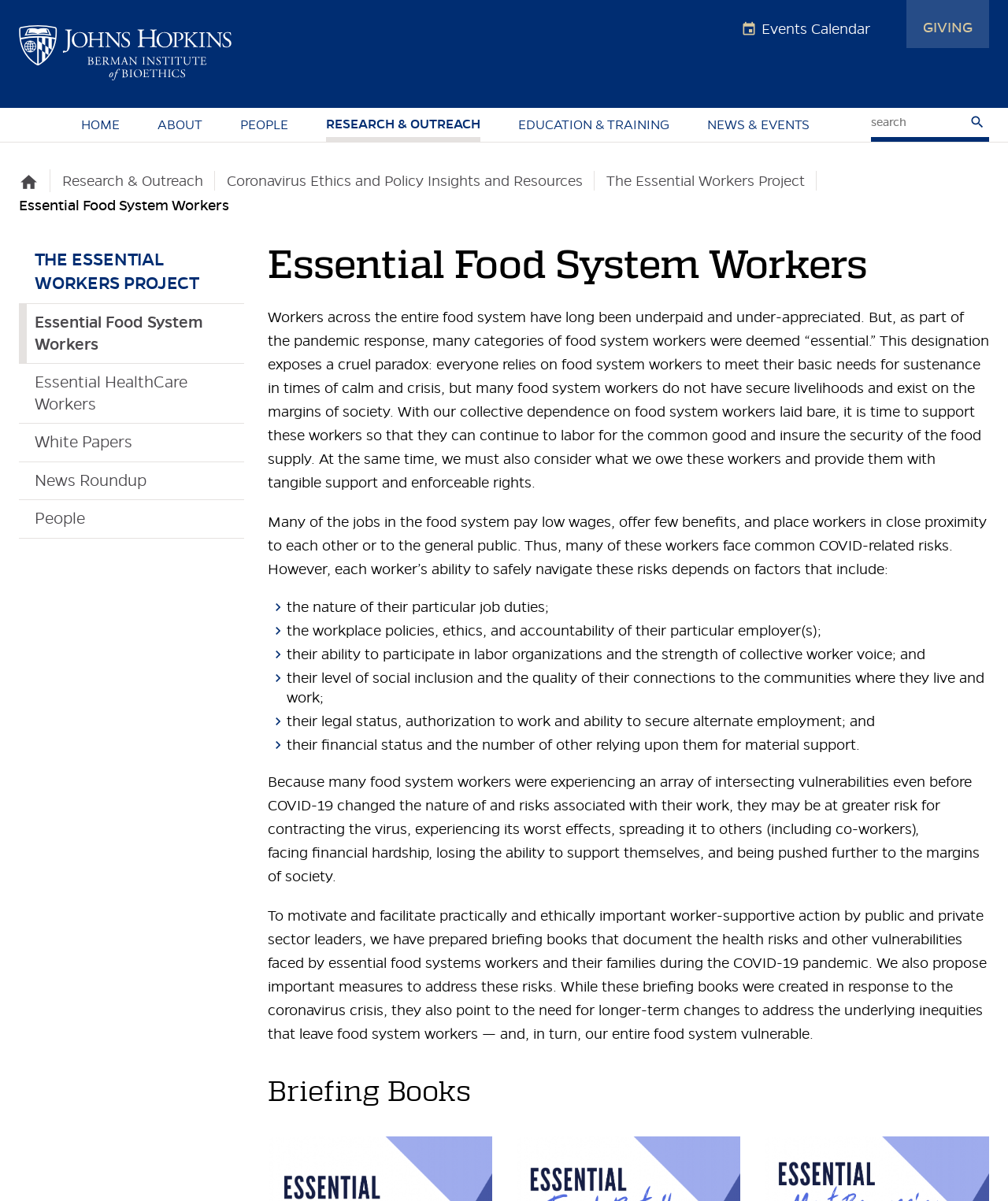Respond concisely with one word or phrase to the following query:
What is the main topic of this webpage?

Essential Food System Workers